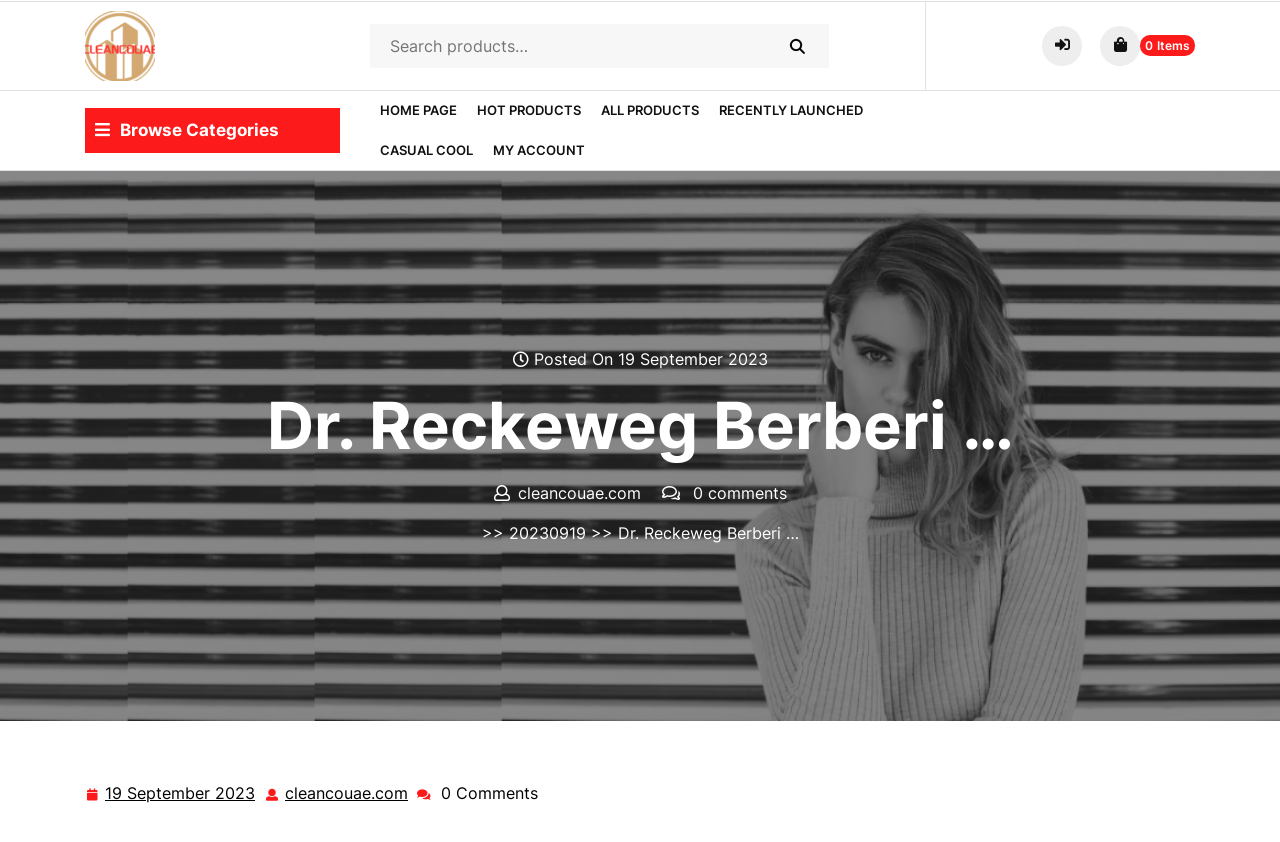Reply to the question below using a single word or brief phrase:
How many comments are there on this page?

0